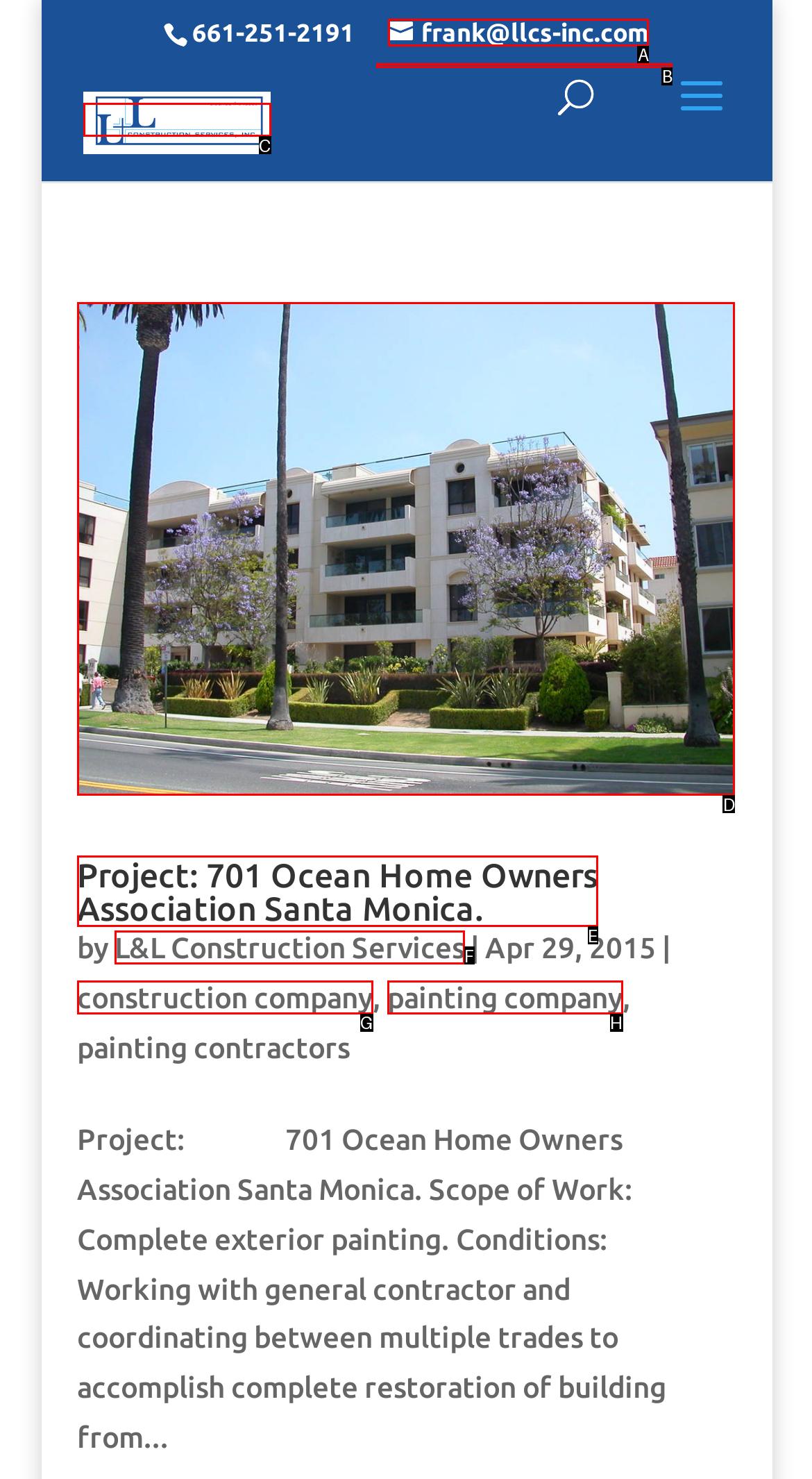Decide which UI element to click to accomplish the task: email frank
Respond with the corresponding option letter.

A